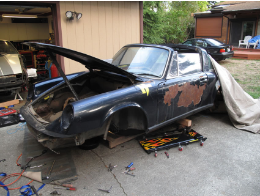Examine the screenshot and answer the question in as much detail as possible: What is the purpose of the tarp in the background?

The caption suggests that someone is carefully handling and protecting parts of the car during the restoration process, and the tarp draped nearby is likely being used to cover and protect these parts.